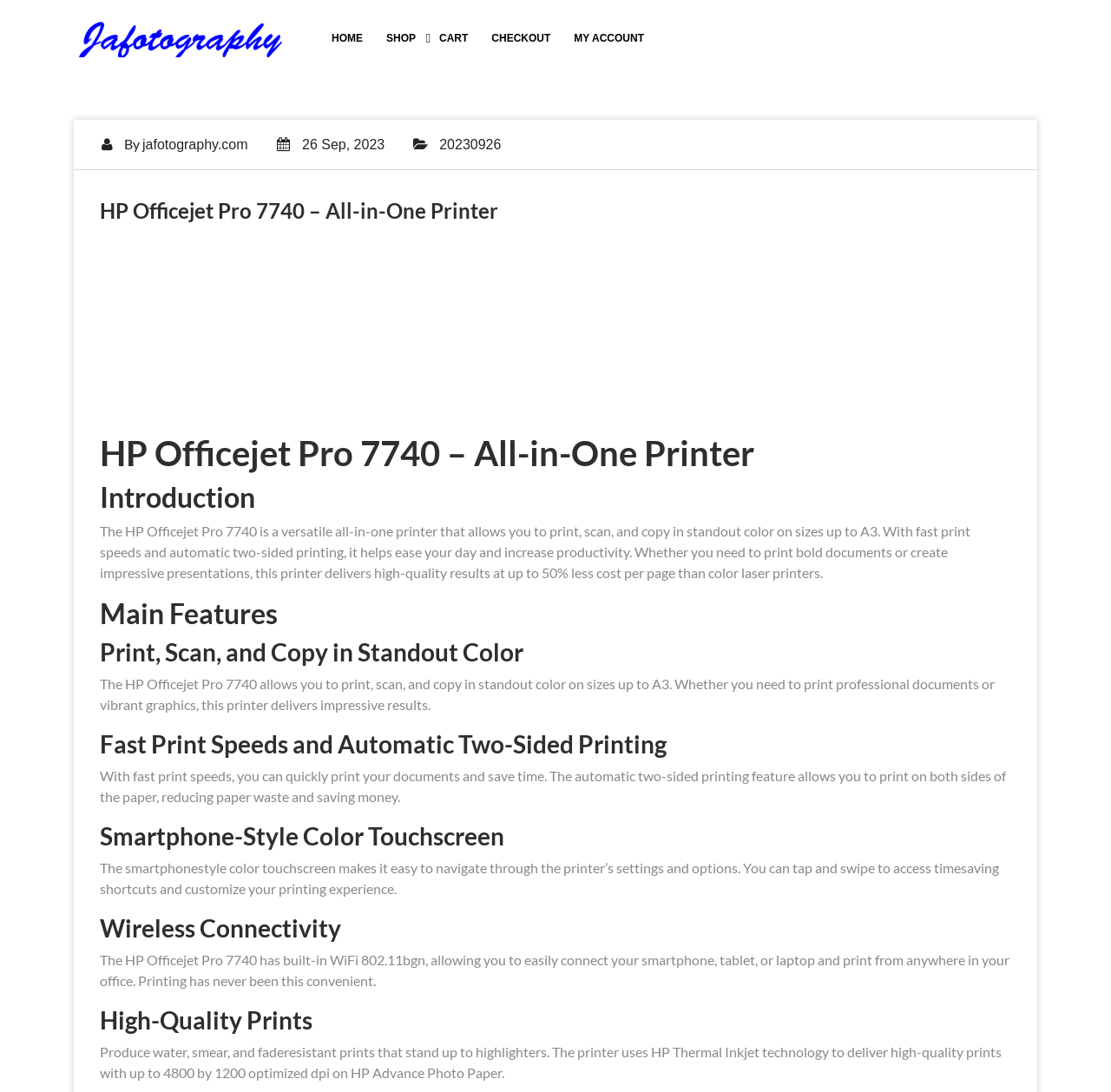Answer the following in one word or a short phrase: 
What is the benefit of automatic two-sided printing?

Reducing paper waste and saving money